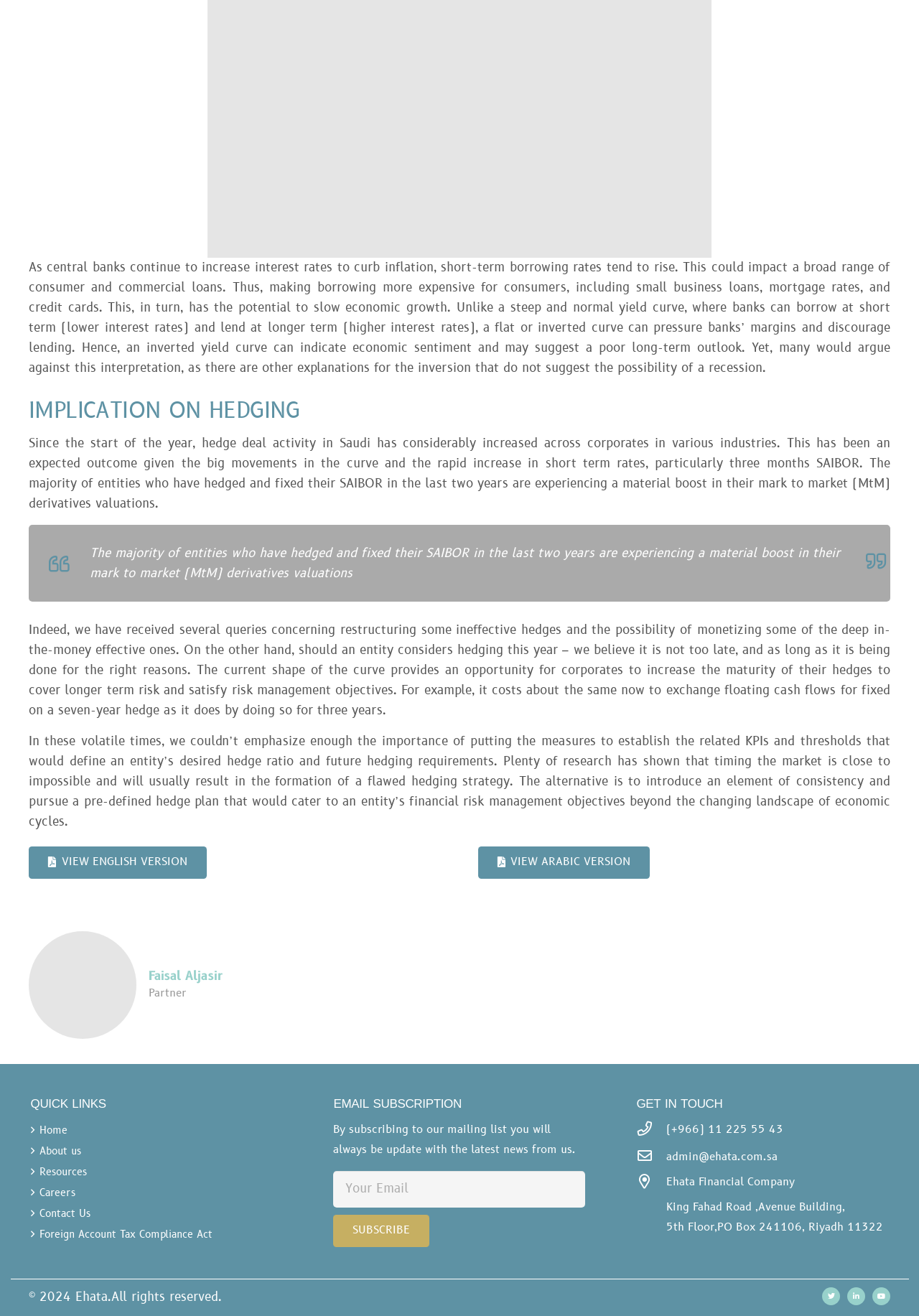Predict the bounding box coordinates of the area that should be clicked to accomplish the following instruction: "View English version". The bounding box coordinates should consist of four float numbers between 0 and 1, i.e., [left, top, right, bottom].

[0.031, 0.643, 0.225, 0.668]